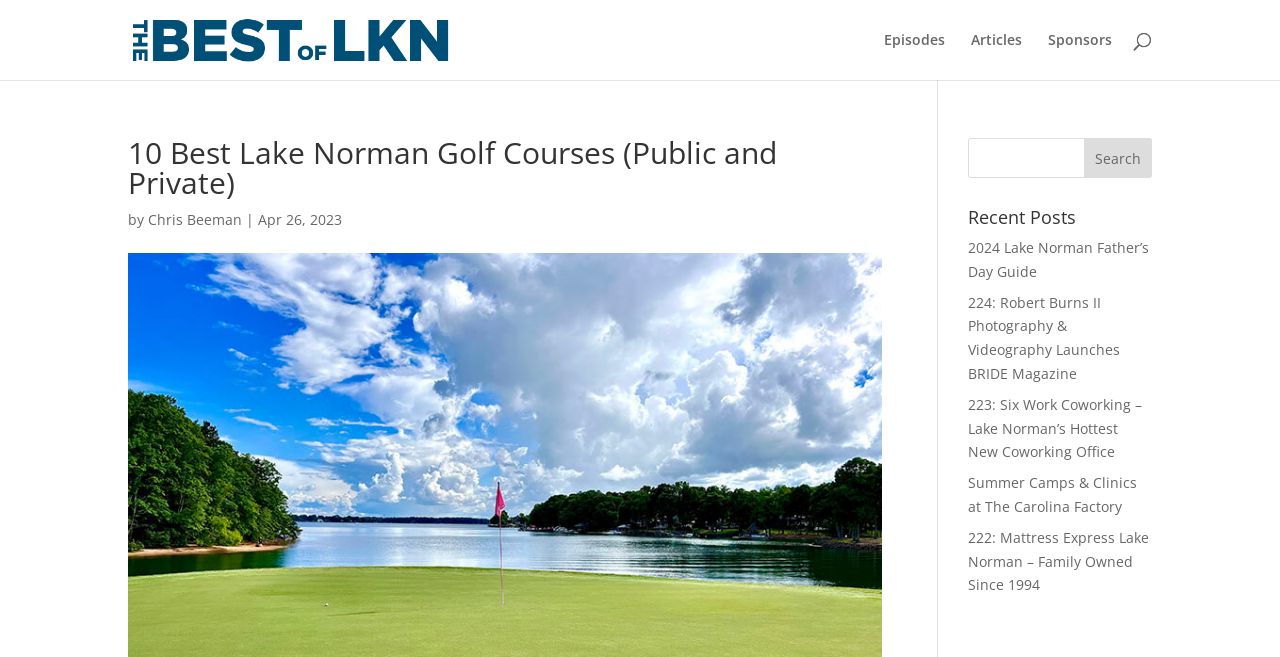Based on the element description "value="Search"", predict the bounding box coordinates of the UI element.

[0.847, 0.21, 0.9, 0.271]